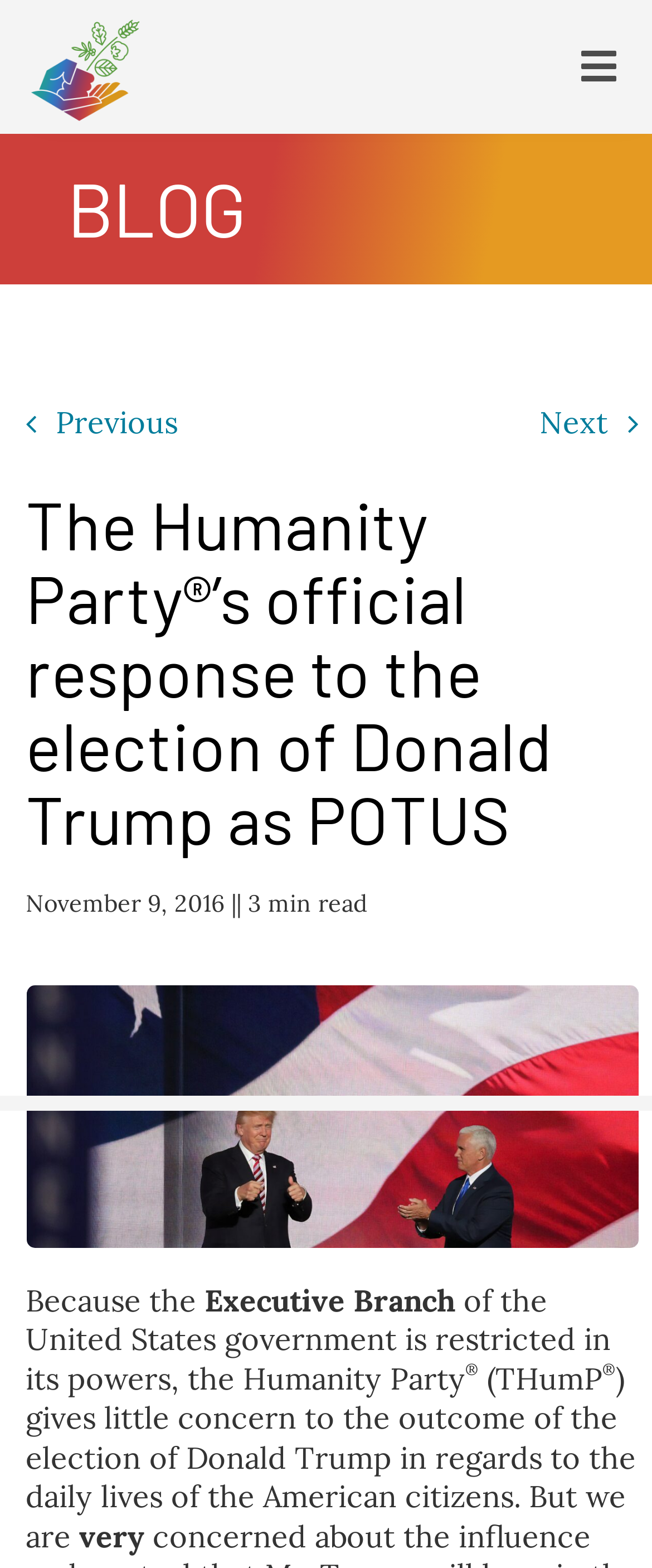Find the bounding box coordinates for the area that must be clicked to perform this action: "Click the TAKE ACTION link".

[0.0, 0.539, 1.0, 0.578]